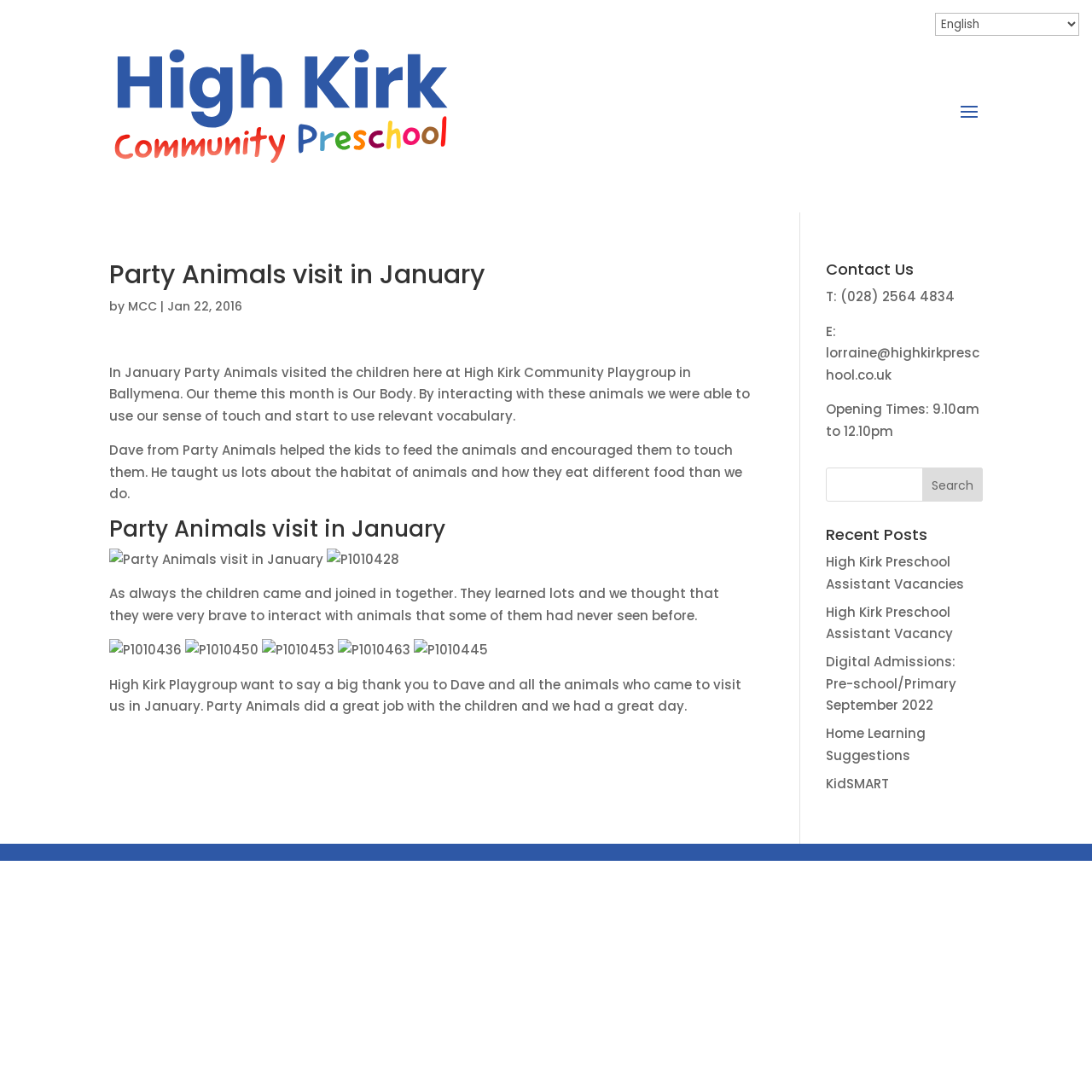Identify the bounding box coordinates of the region that should be clicked to execute the following instruction: "Select a language".

[0.856, 0.012, 0.988, 0.033]